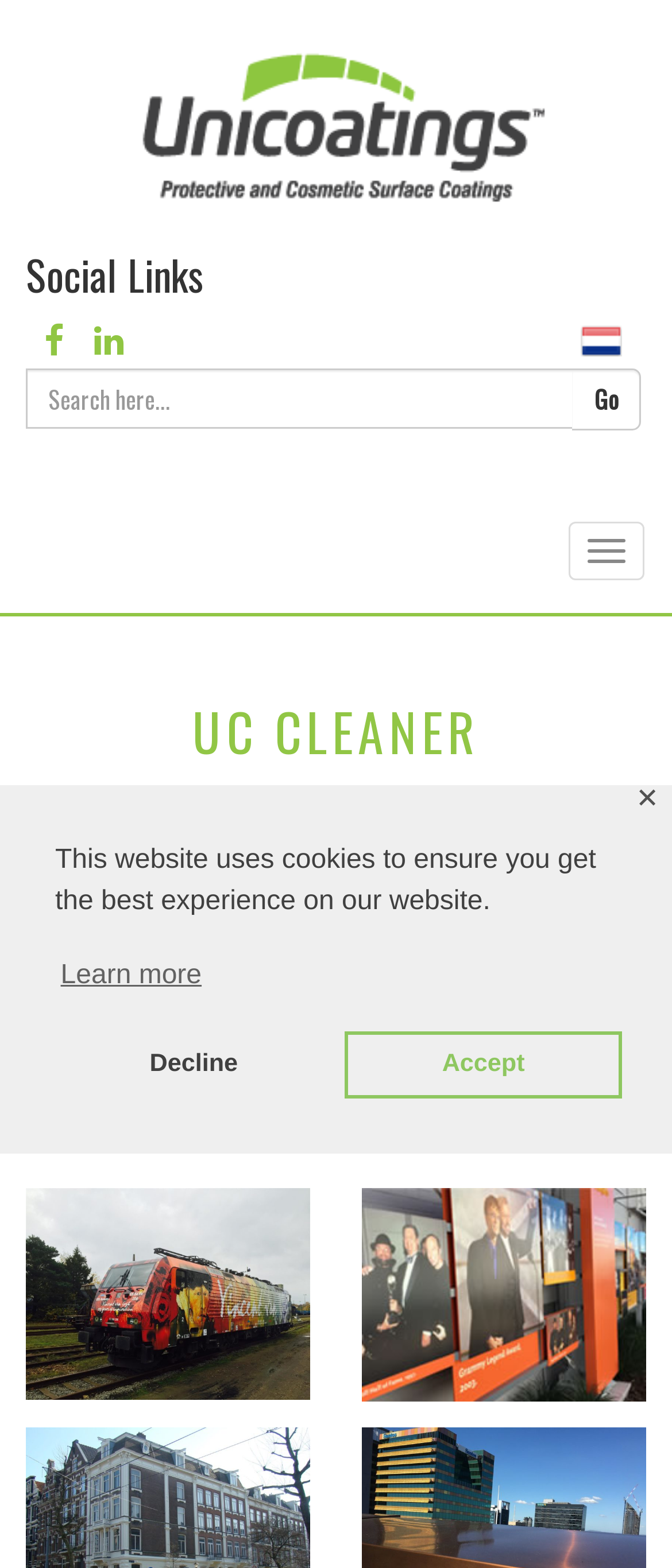Provide an in-depth description of the elements and layout of the webpage.

The webpage is about UC CLEANER, a general-purpose cleaner for various surfaces. At the top, there is a notification bar with three buttons: "learn more about cookies", "deny cookies", and "allow cookies". Below the notification bar, there is a horizontal menu with social links to Facebook and LinkedIn, as well as a language selection option featuring a Netherlands flag.

On the left side, there is a search bar with a label "Search for:" and a "Go" button. Below the search bar, there is a prominent heading "UC CLEANER" followed by a detailed description of the product, which is a general-purpose cleaner suitable for cleaning surfaces and removing stubborn dirt and stains.

On the right side, there is a call-to-action button "REQUEST A QUOTE". The webpage also features two images, one on the left and one on the right, showcasing the product in use. At the bottom of the page, there is a button with no label, but it seems to be a closing button for the notification bar.